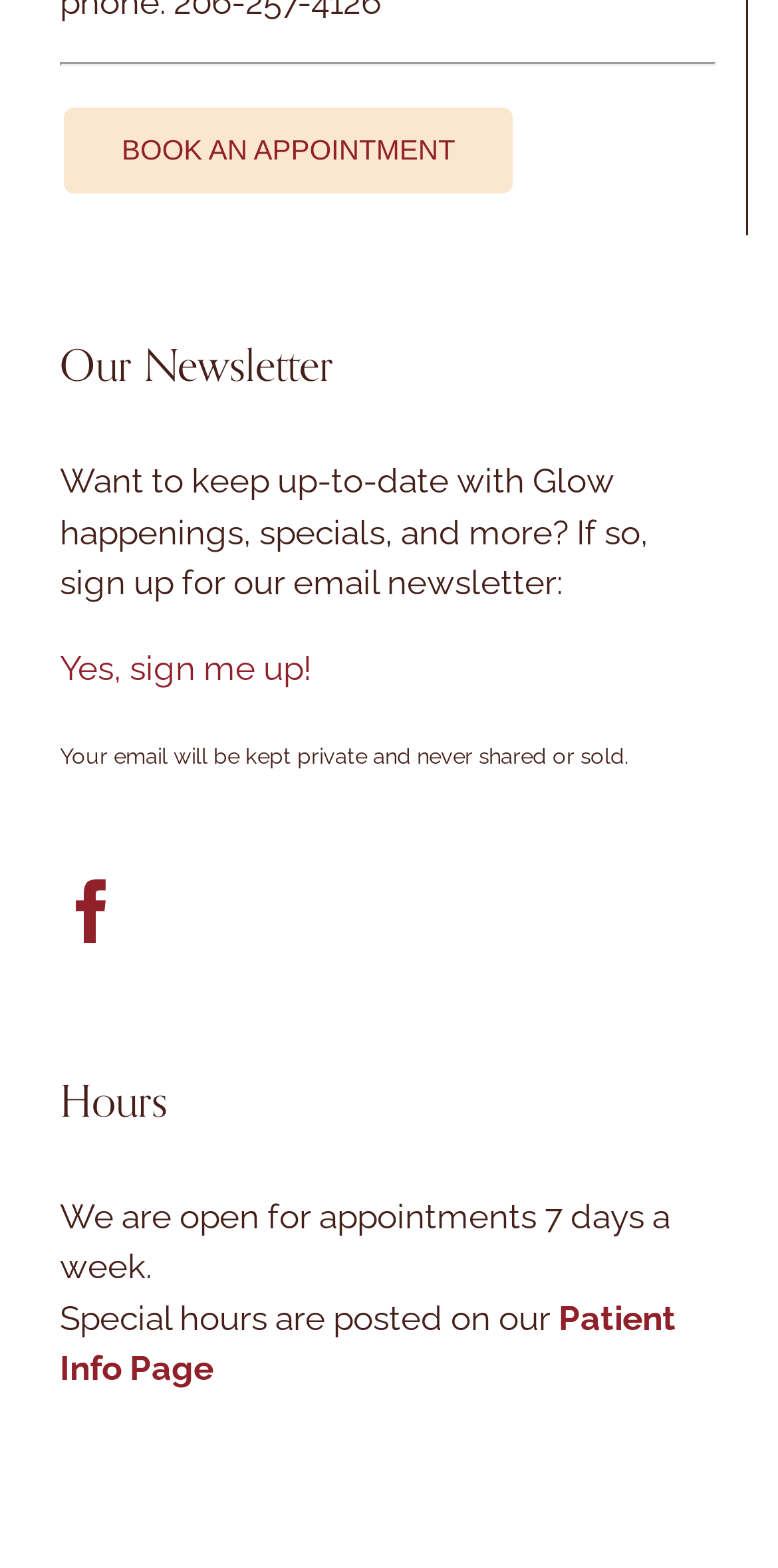How can users stay updated with Glow happenings?
Respond to the question with a single word or phrase according to the image.

Sign up for email newsletter